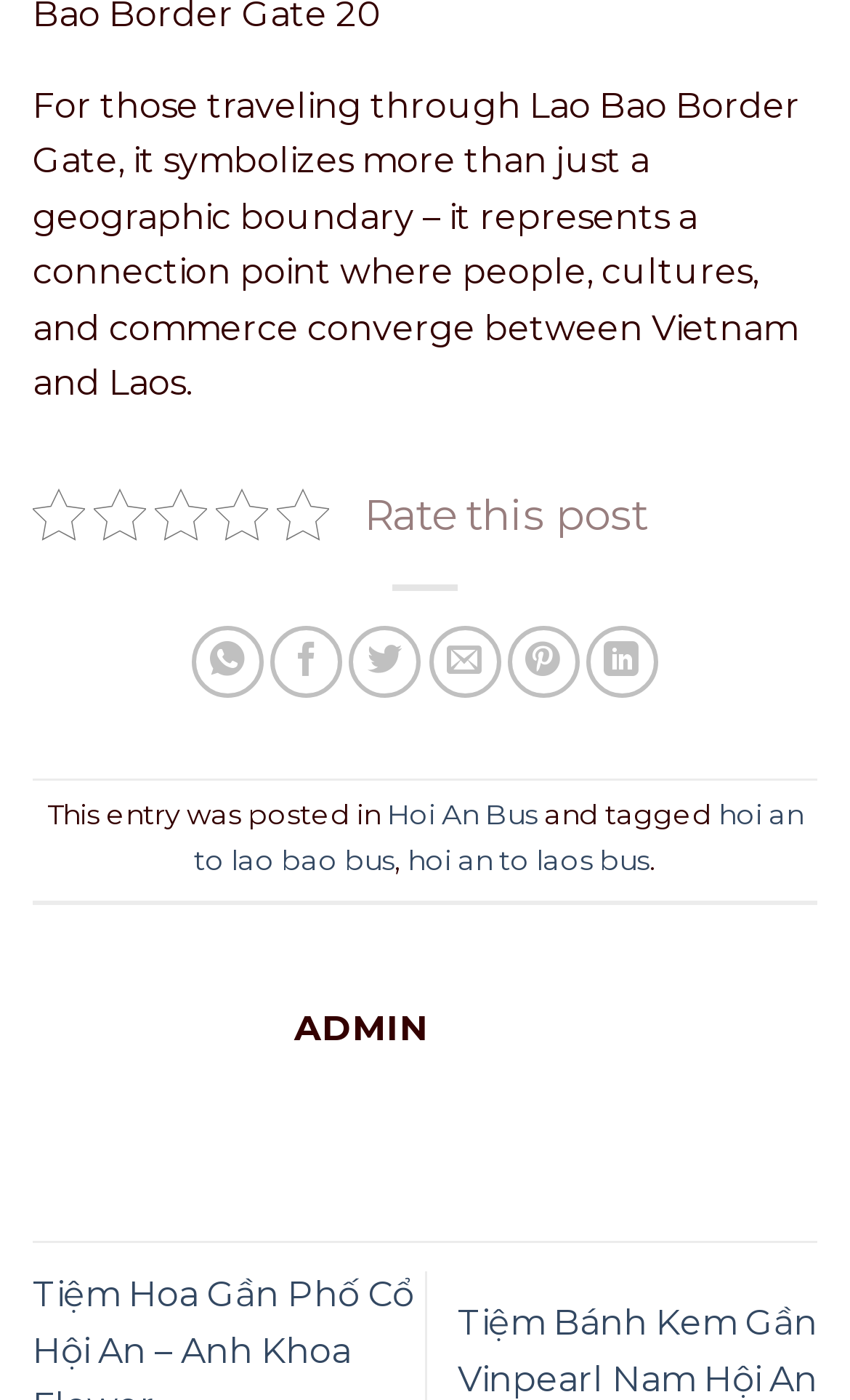Locate the bounding box coordinates of the element's region that should be clicked to carry out the following instruction: "Share on WhatsApp". The coordinates need to be four float numbers between 0 and 1, i.e., [left, top, right, bottom].

[0.226, 0.447, 0.311, 0.498]